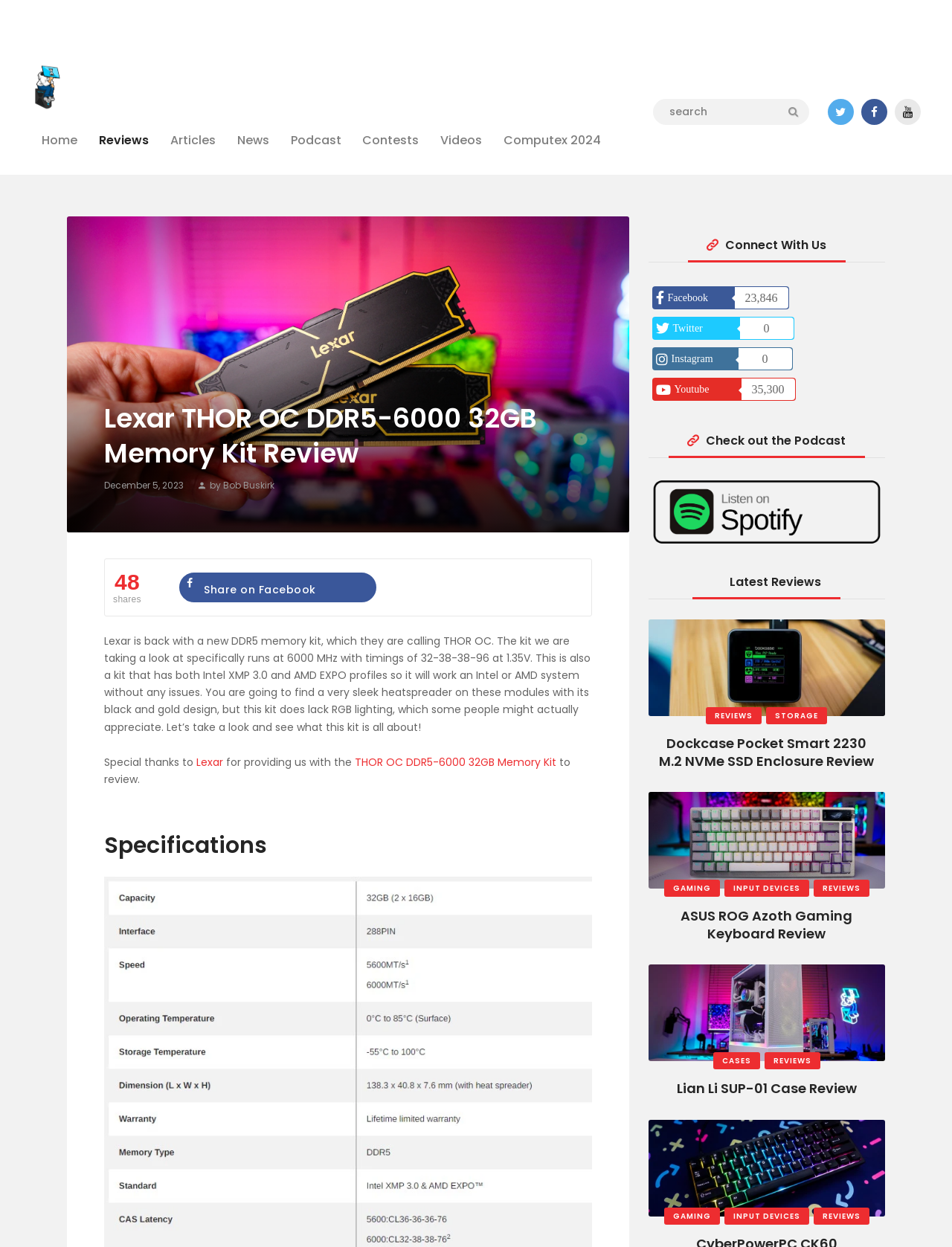Identify the bounding box for the given UI element using the description provided. Coordinates should be in the format (top-left x, top-left y, bottom-right x, bottom-right y) and must be between 0 and 1. Here is the description: About Us

None